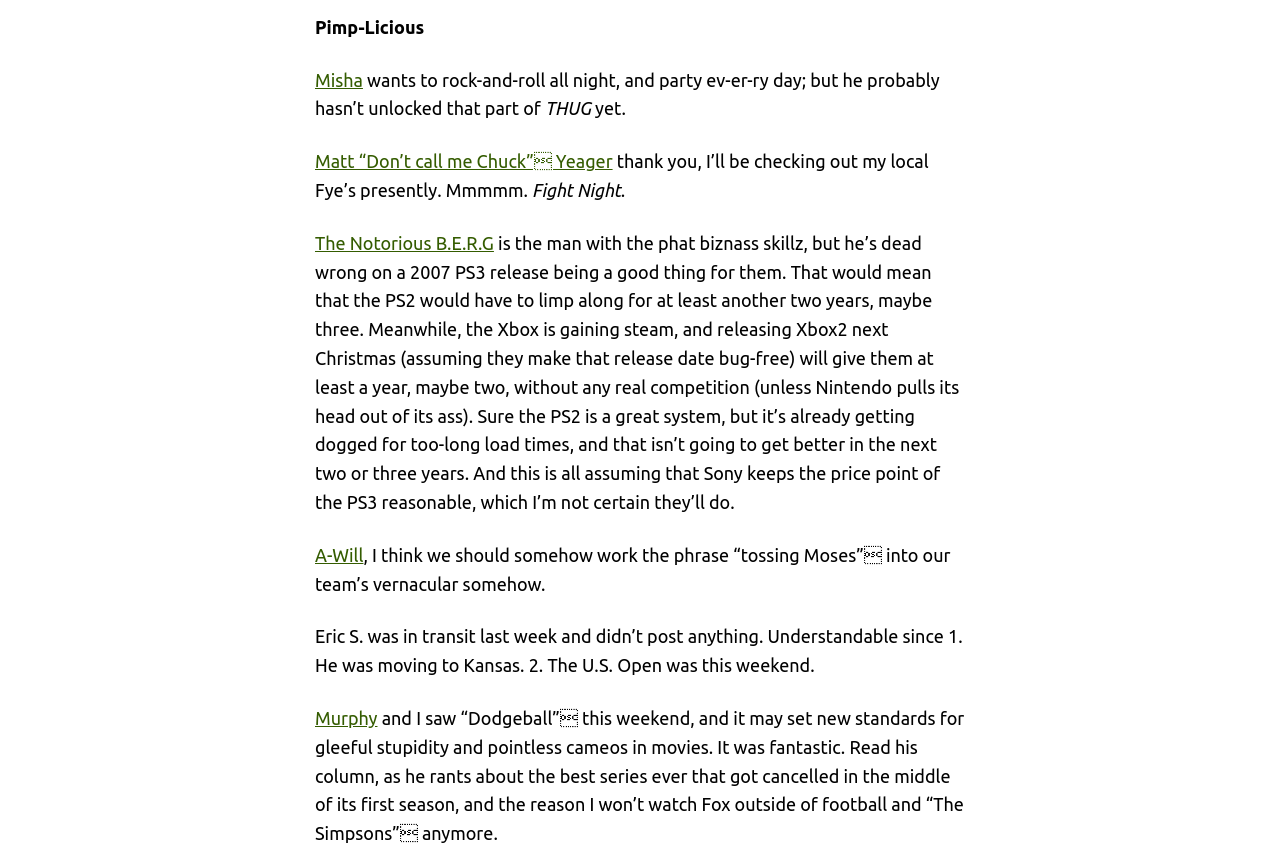Extract the bounding box coordinates for the HTML element that matches this description: "Murphy". The coordinates should be four float numbers between 0 and 1, i.e., [left, top, right, bottom].

[0.246, 0.82, 0.295, 0.843]